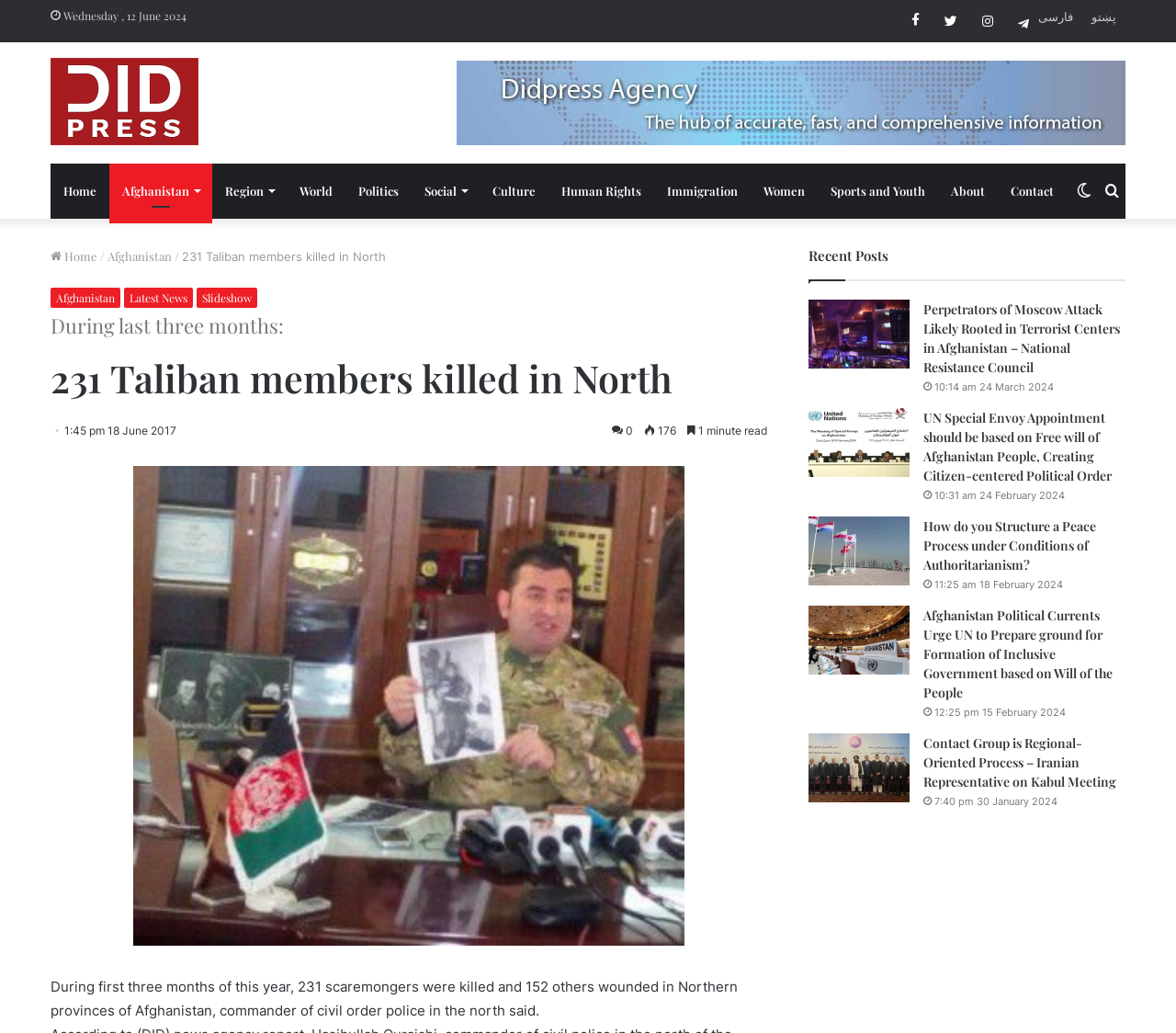For the element described, predict the bounding box coordinates as (top-left x, top-left y, bottom-right x, bottom-right y). All values should be between 0 and 1. Element description: title="DID PRESS AGENCY"

[0.043, 0.056, 0.169, 0.141]